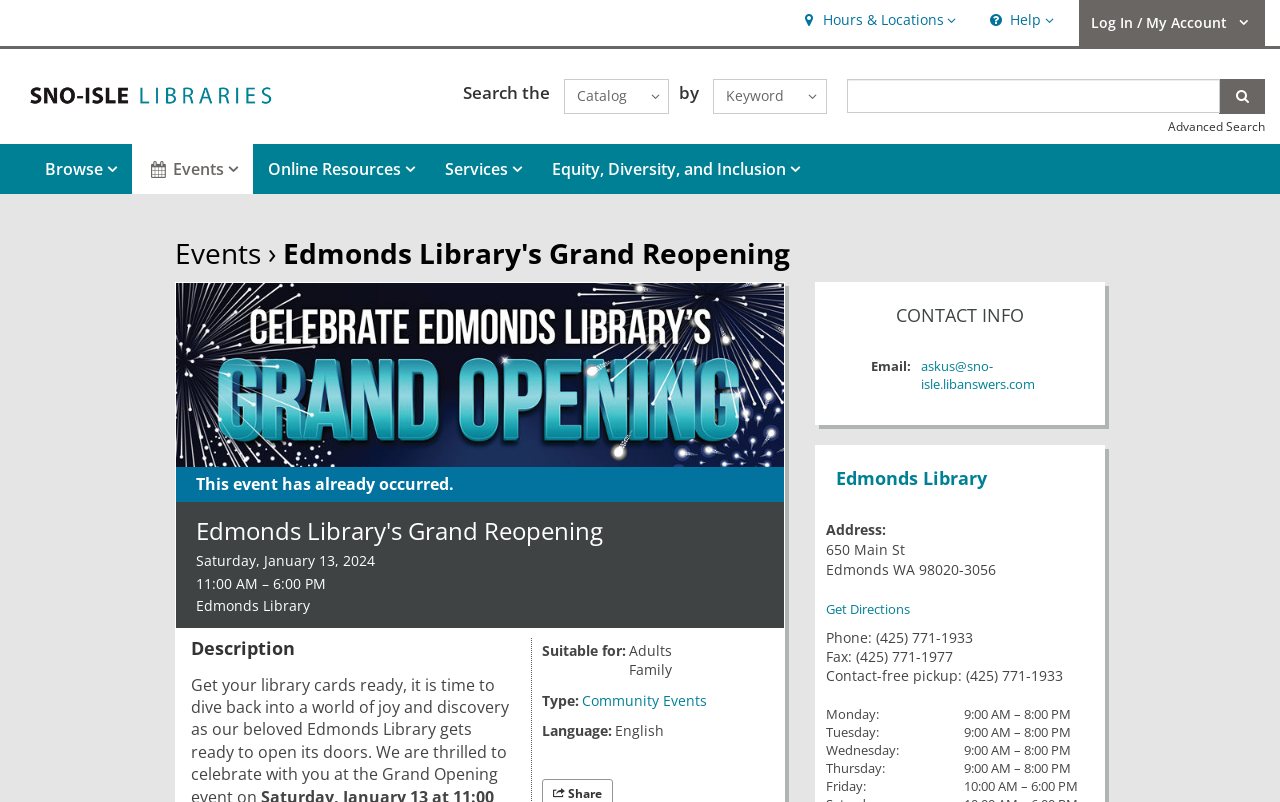Provide a short answer to the following question with just one word or phrase: What is the name of the library?

Edmonds Library